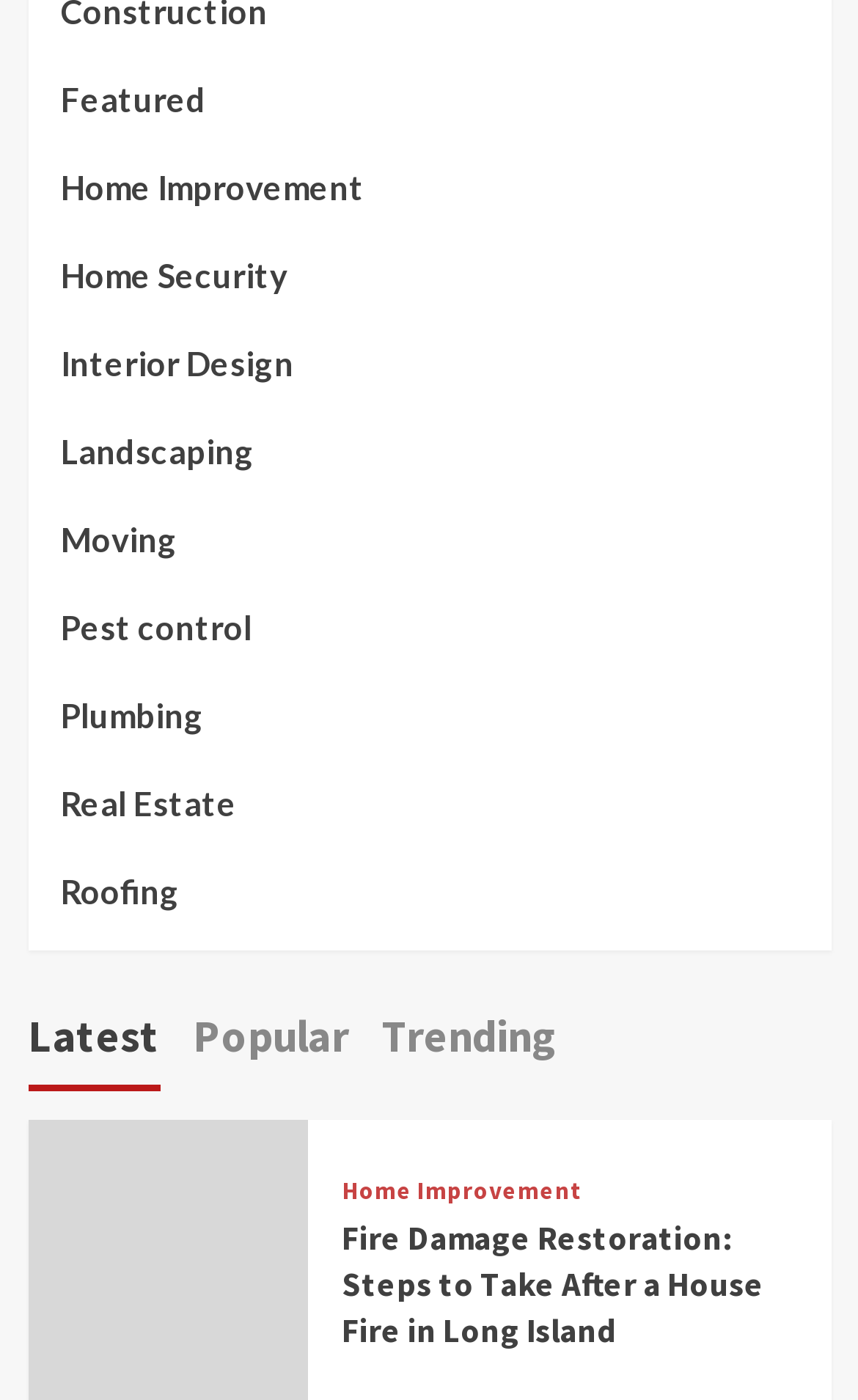What is the purpose of the links at the top of the webpage?
Based on the screenshot, provide a one-word or short-phrase response.

Navigation